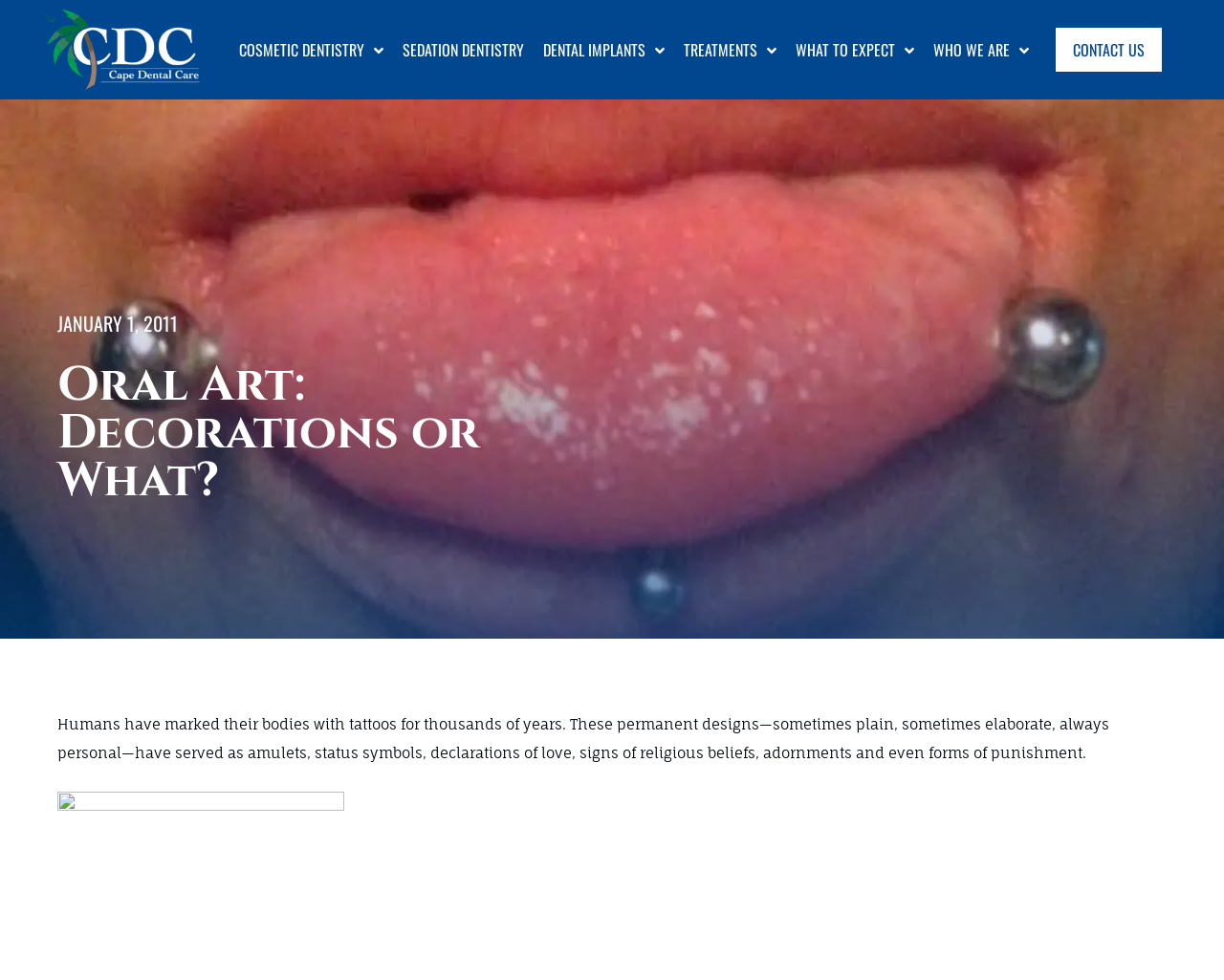Locate the bounding box coordinates of the clickable area to execute the instruction: "Contact Cape Dental Care". Provide the coordinates as four float numbers between 0 and 1, represented as [left, top, right, bottom].

[0.873, 0.033, 0.939, 0.068]